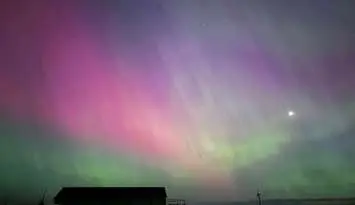Offer a comprehensive description of the image.

This stunning image captures the breathtaking Aurora Borealis, also known as the Northern Lights, illuminating the night sky with vibrant hues of pink, green, and violet. The ethereal display is framed by a dark silhouette of a building in the foreground, creating a striking contrast against the colorful backdrop. A bright celestial body, likely the moon or a distant star, adds a sense of depth to the scene. This particular event occurred on May 10, 2024, and was documented by Kate Otterbein for Blackburn Media, showcasing the incredible natural phenomenon that lights up the skies of Southern Ontario.